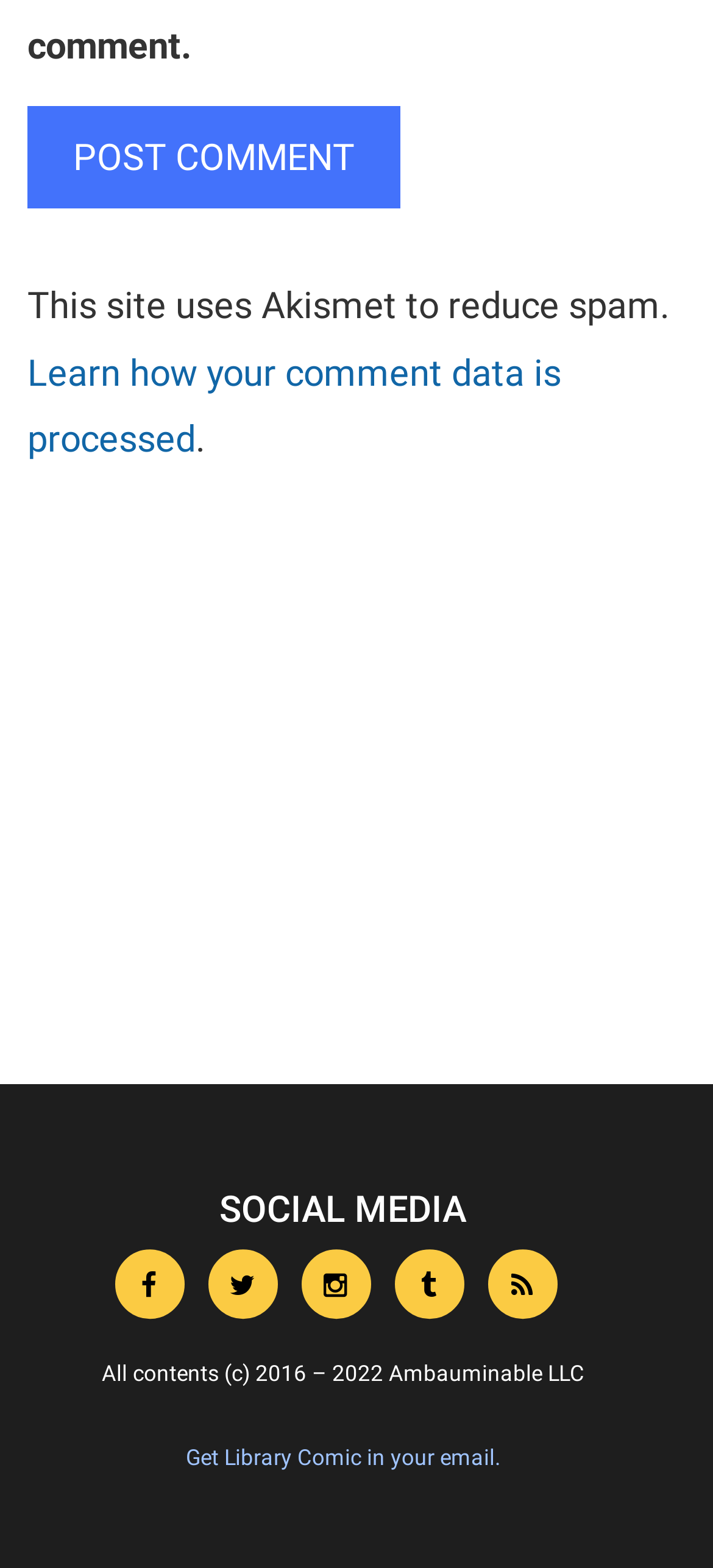Please use the details from the image to answer the following question comprehensively:
What is the offer related to Library Comic?

The link with the text 'Get Library Comic in your email.' suggests that the website is offering a way to receive Library Comic content via email.